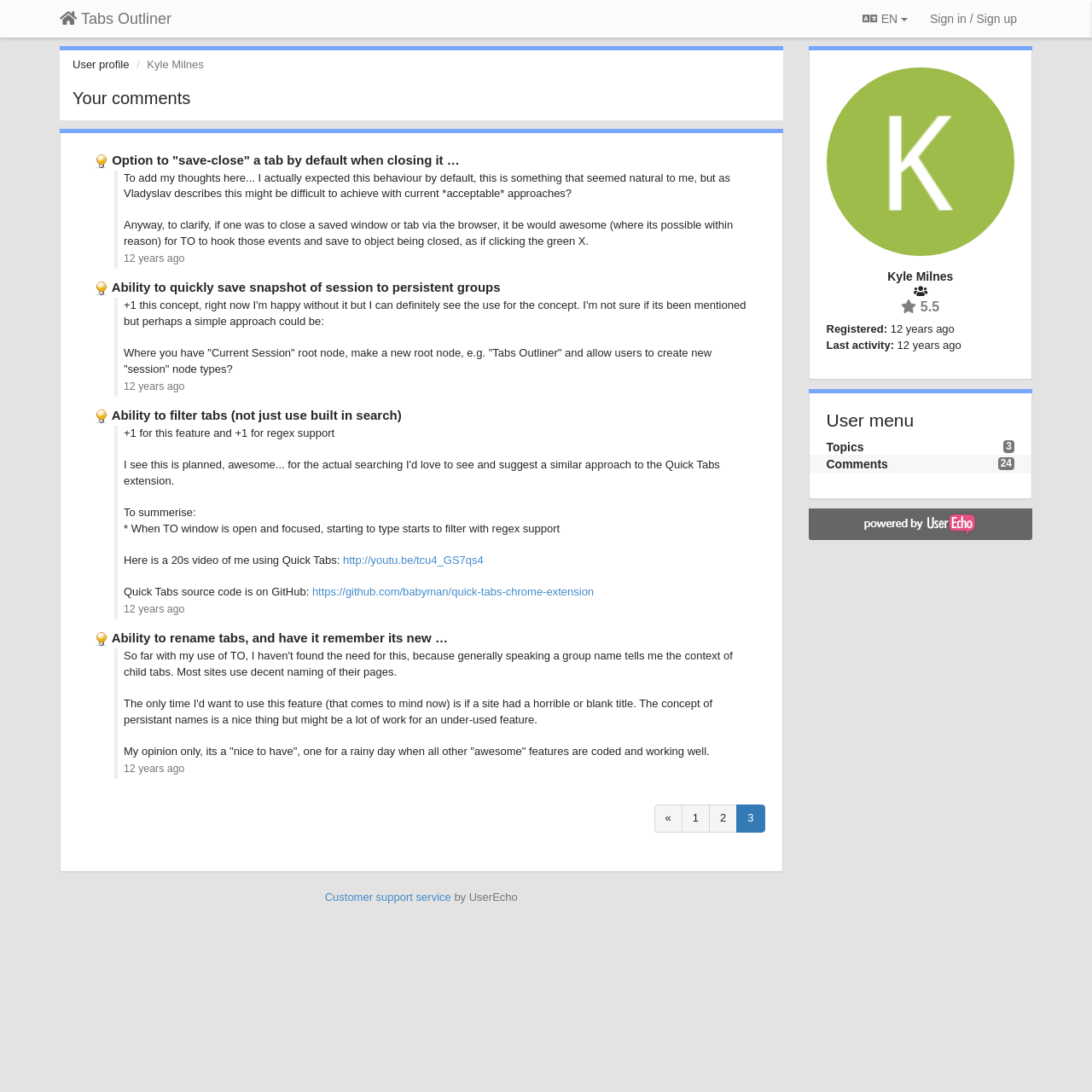Can you specify the bounding box coordinates for the region that should be clicked to fulfill this instruction: "Check Admissionland.com review".

None